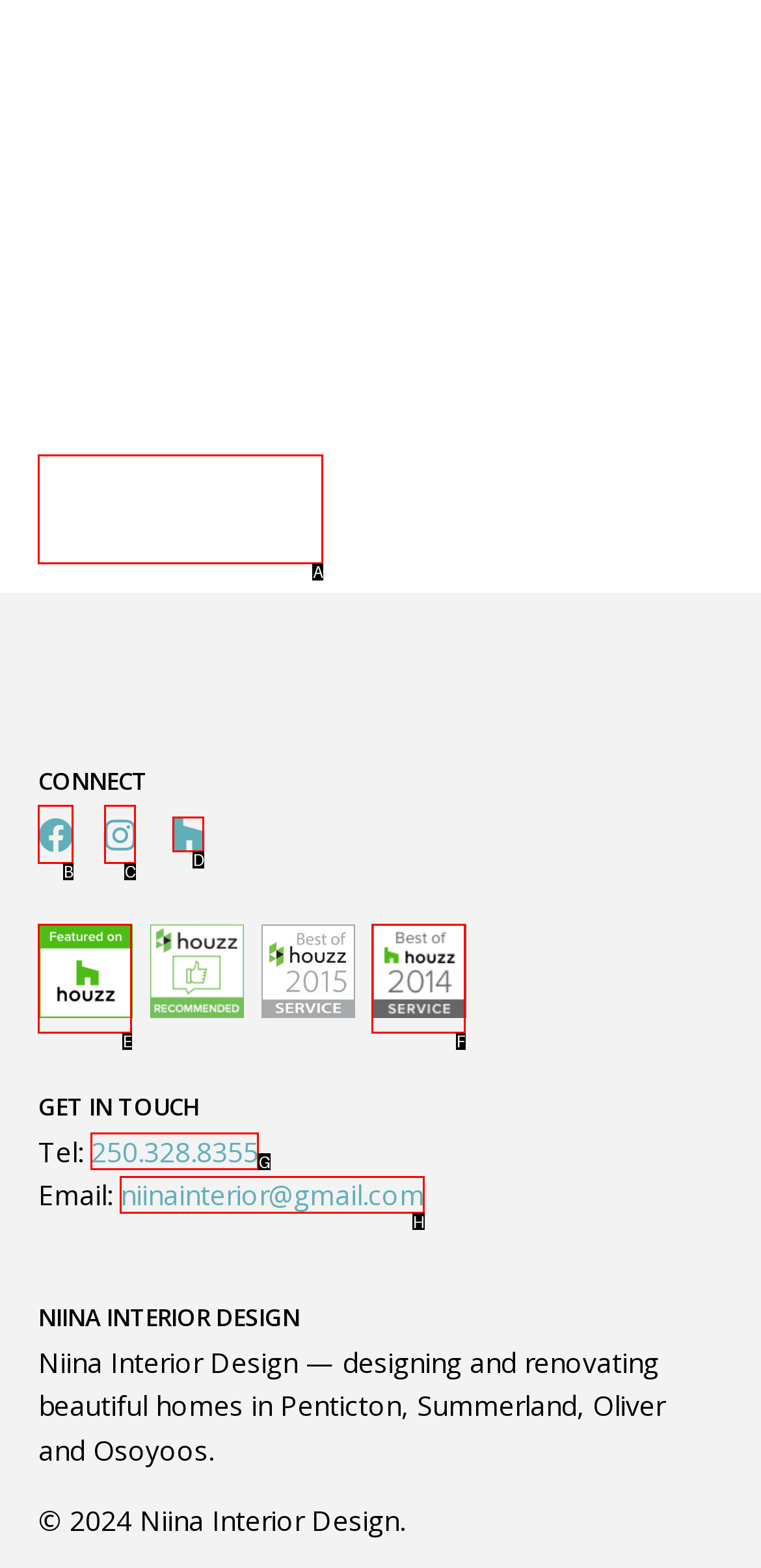Determine which HTML element matches the given description: Menu. Provide the corresponding option's letter directly.

None